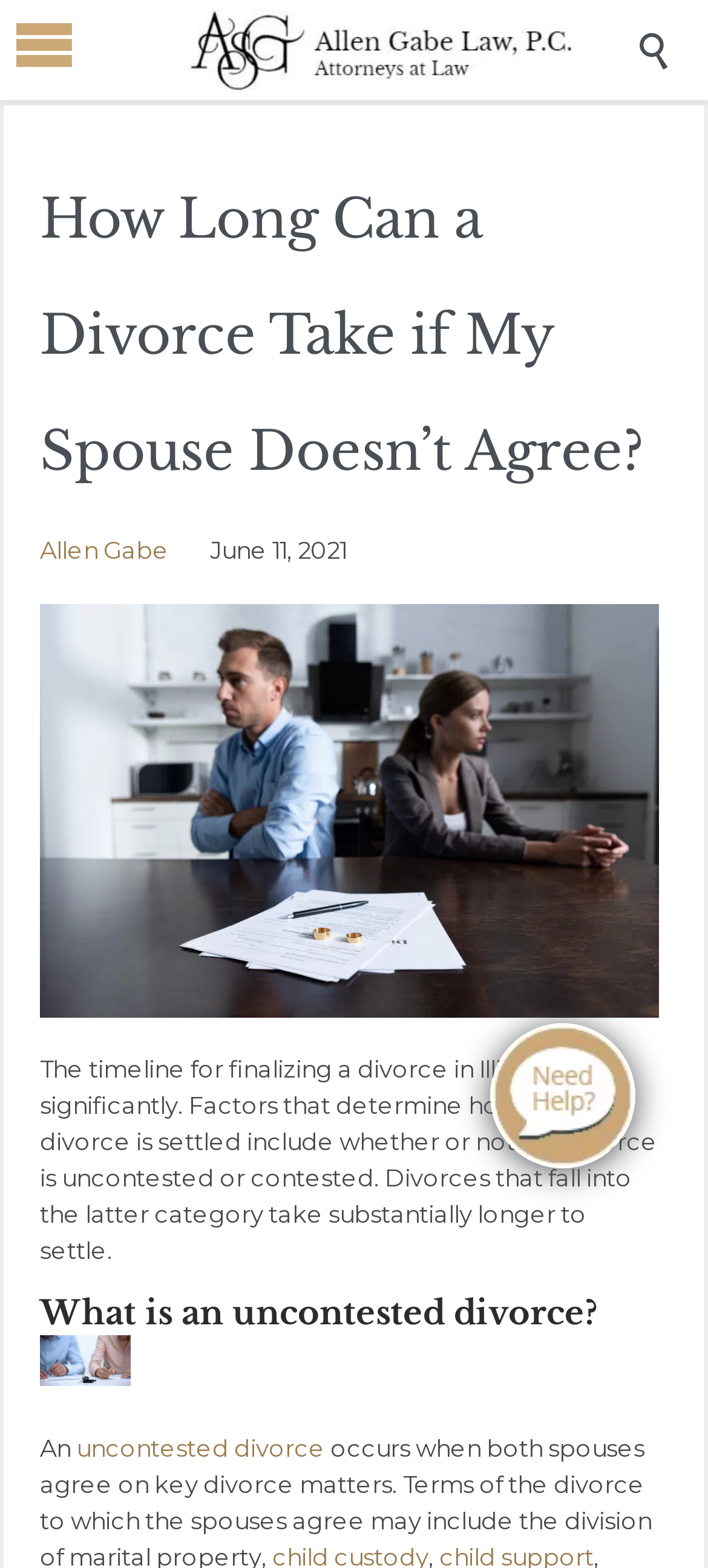Identify the bounding box coordinates for the UI element that matches this description: "Allen Gabe".

[0.056, 0.342, 0.238, 0.36]